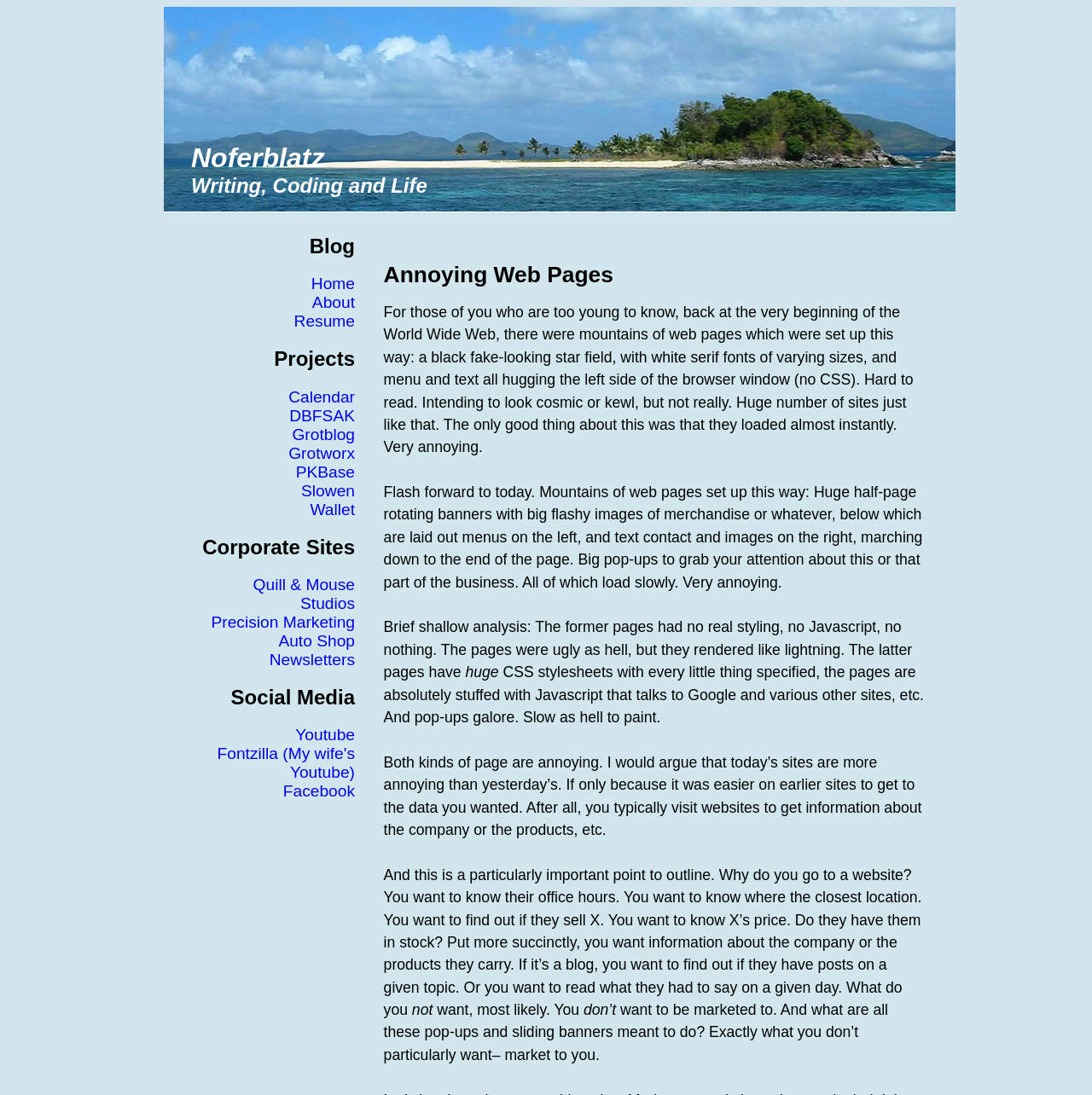Generate a thorough explanation of the webpage's elements.

The webpage is titled "Annoying Web Pages | Noferblatz" and has a blog-like layout. At the top, there is a header section with the title "Writing, Coding and Life" followed by a "Blog" label. Below this, there are several navigation links, including "Home", "About", "Resume", and others, aligned to the left side of the page.

Further down, there are sections labeled "Projects", "Corporate Sites", and "Social Media", each with their own set of links. The "Projects" section has links to various projects, such as "Calendar", "DBFSAK", and "Grotblog". The "Corporate Sites" section has links to company websites, including "Quill & Mouse Studios" and "Precision Marketing". The "Social Media" section has links to YouTube, Facebook, and other social media platforms.

The main content of the page is a series of paragraphs discussing the evolution of annoying web pages. The text is divided into several sections, with the first section describing the early days of the web, where pages had a black background, white serif fonts, and a cluttered layout. The second section describes modern web pages, which are cluttered with large banners, menus, and pop-ups, and load slowly.

The text continues to discuss the differences between these two types of pages, with the author arguing that modern pages are more annoying due to their slow loading times and excessive use of JavaScript and CSS. The author also emphasizes the importance of easily accessing information on a website, rather than being bombarded with marketing efforts.